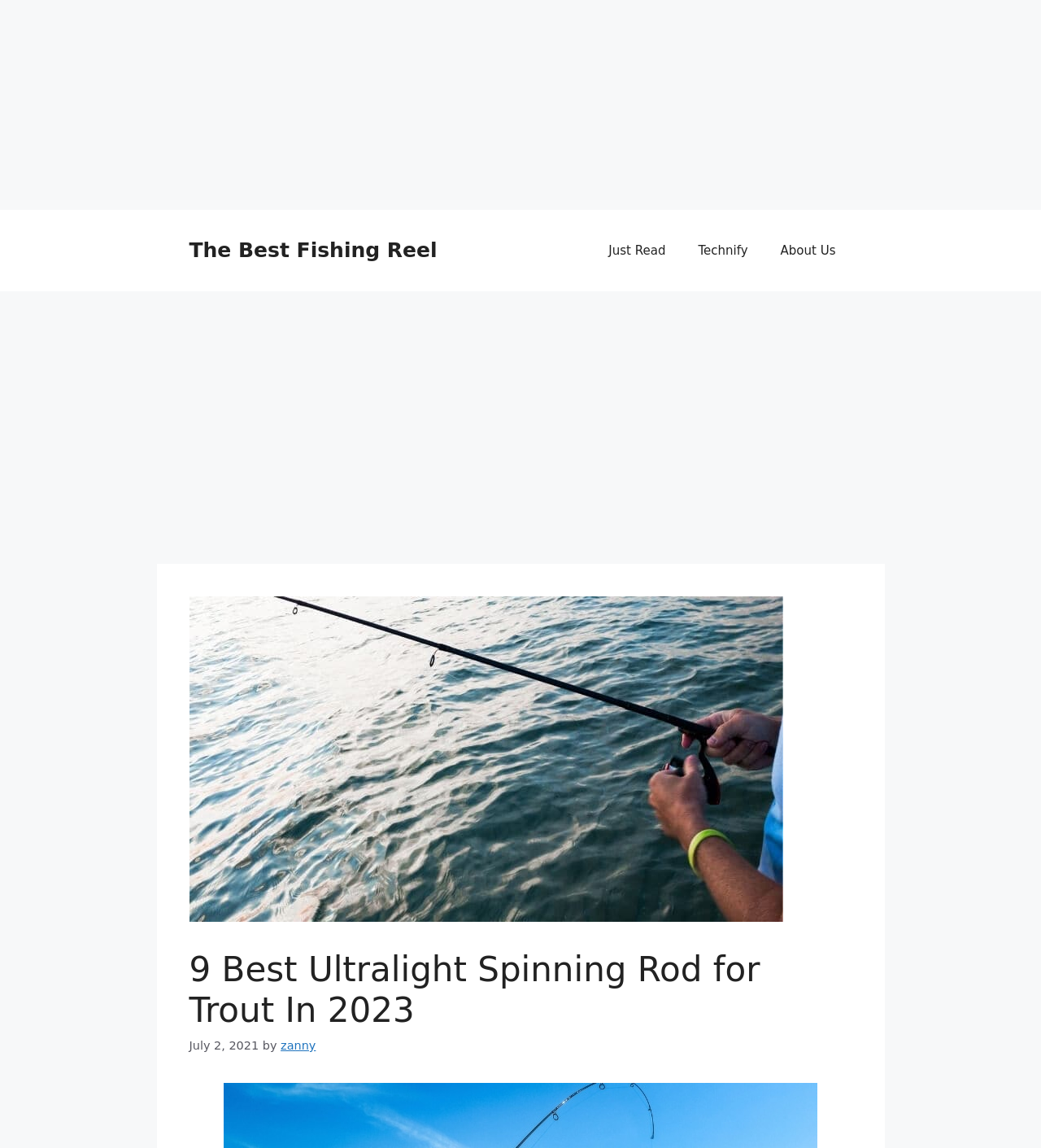Who is the author of the article?
Using the image as a reference, answer the question with a short word or phrase.

zanny